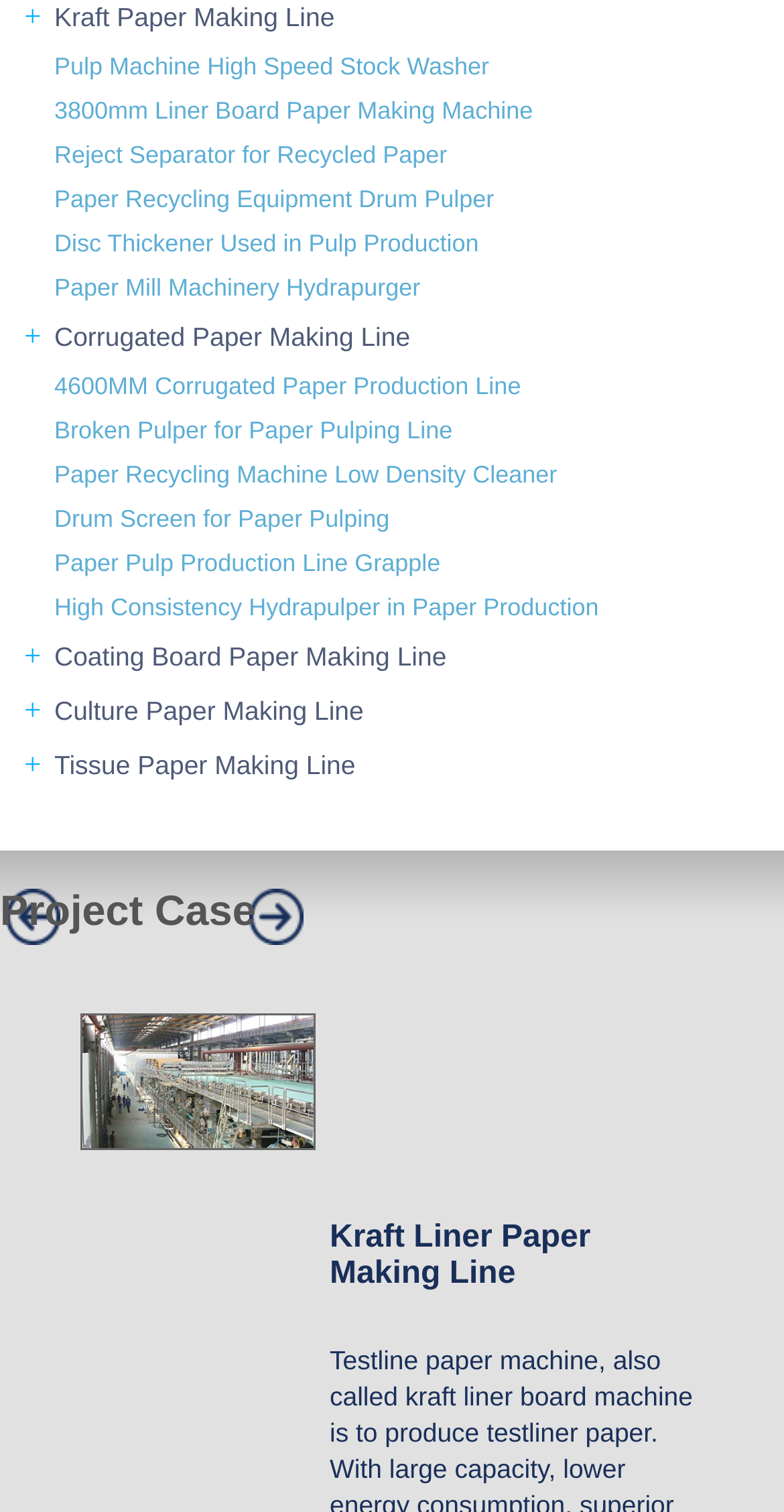Can you identify the bounding box coordinates of the clickable region needed to carry out this instruction: 'View Project Case'? The coordinates should be four float numbers within the range of 0 to 1, stated as [left, top, right, bottom].

[0.0, 0.589, 1.0, 0.617]